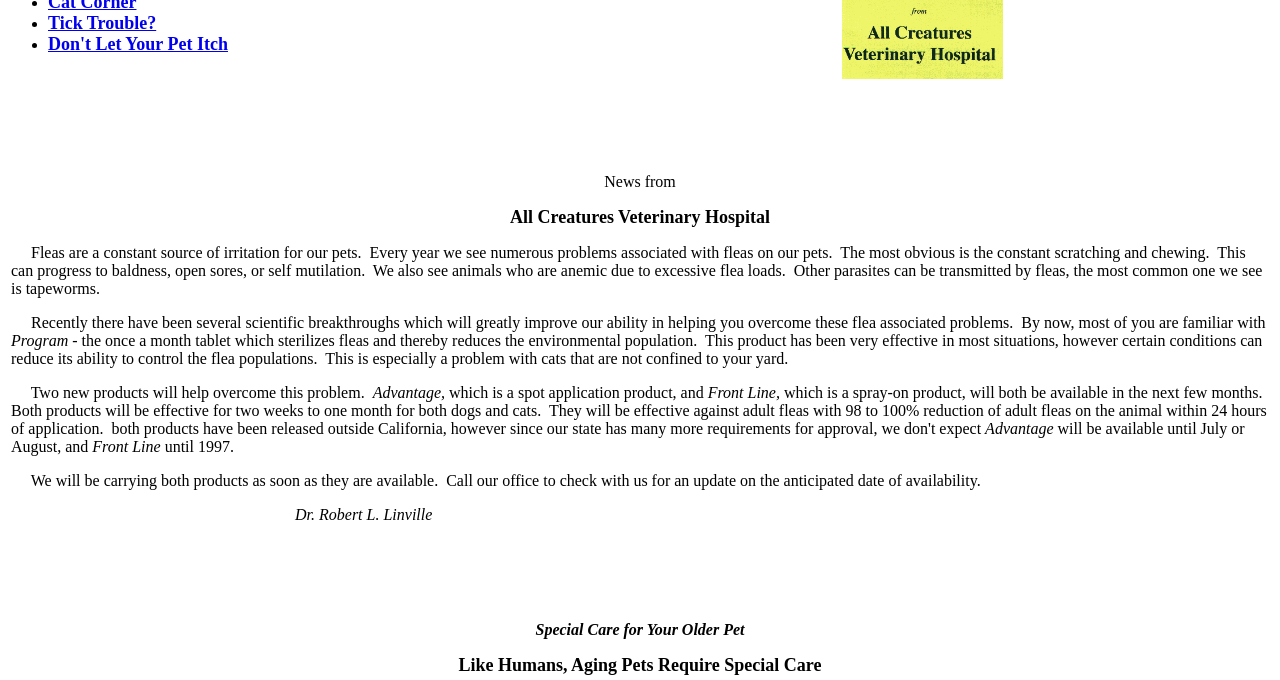Locate the bounding box coordinates of the UI element described by: "Tick Trouble?". The bounding box coordinates should consist of four float numbers between 0 and 1, i.e., [left, top, right, bottom].

[0.038, 0.019, 0.122, 0.049]